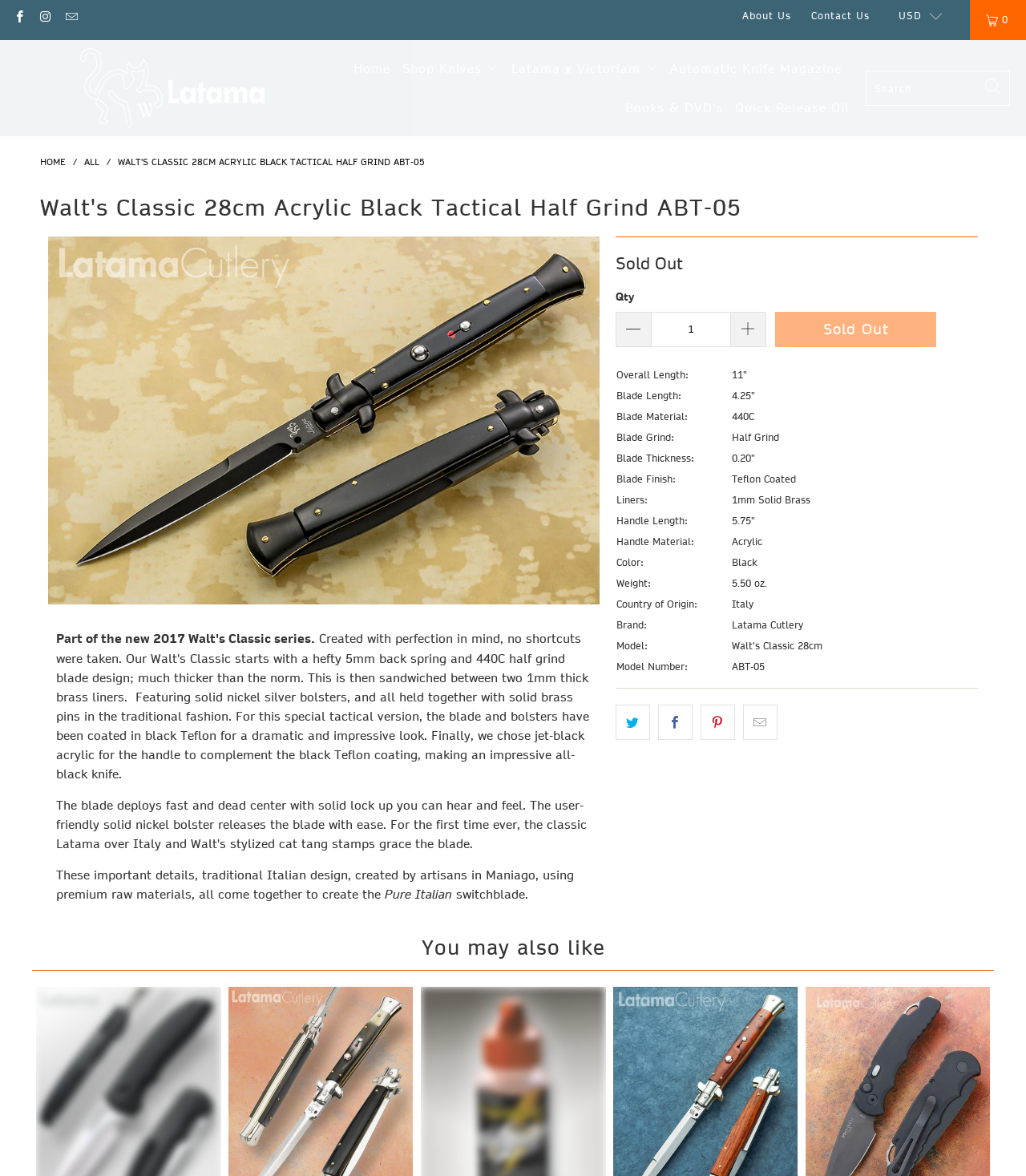Provide the bounding box coordinates of the HTML element described as: "About Us". The bounding box coordinates should be four float numbers between 0 and 1, i.e., [left, top, right, bottom].

[0.723, 0.0, 0.771, 0.027]